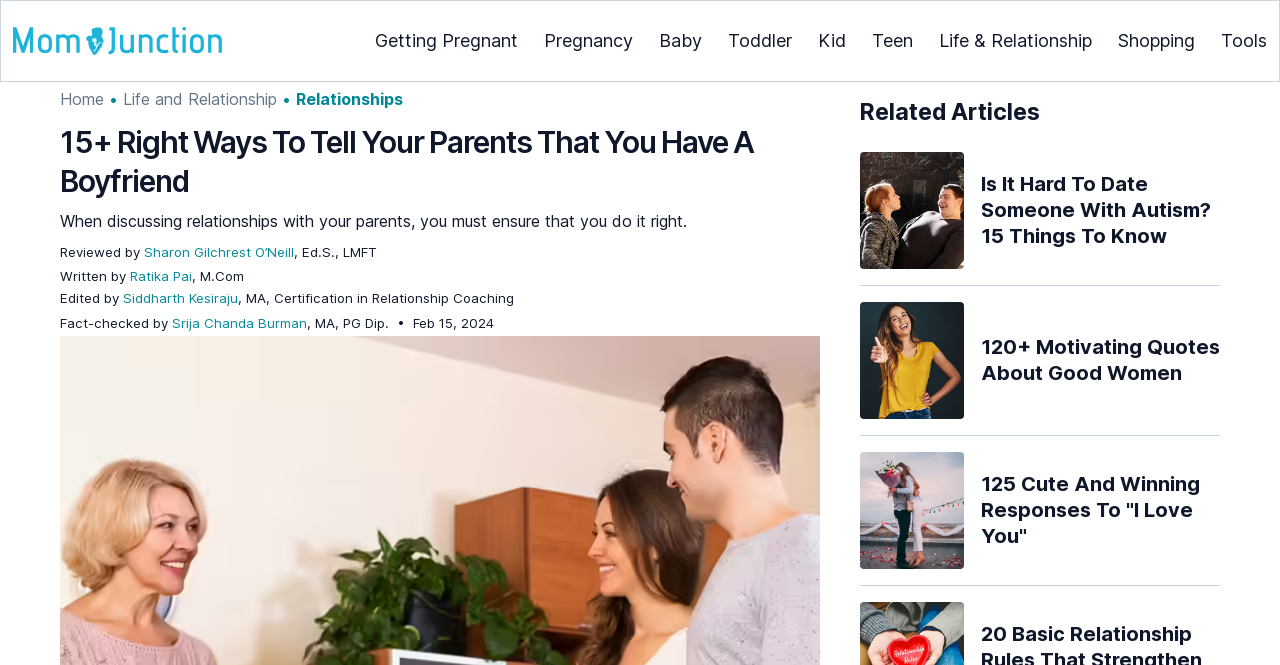Please reply to the following question using a single word or phrase: 
What is the date of publication of the article?

Feb 15, 2024